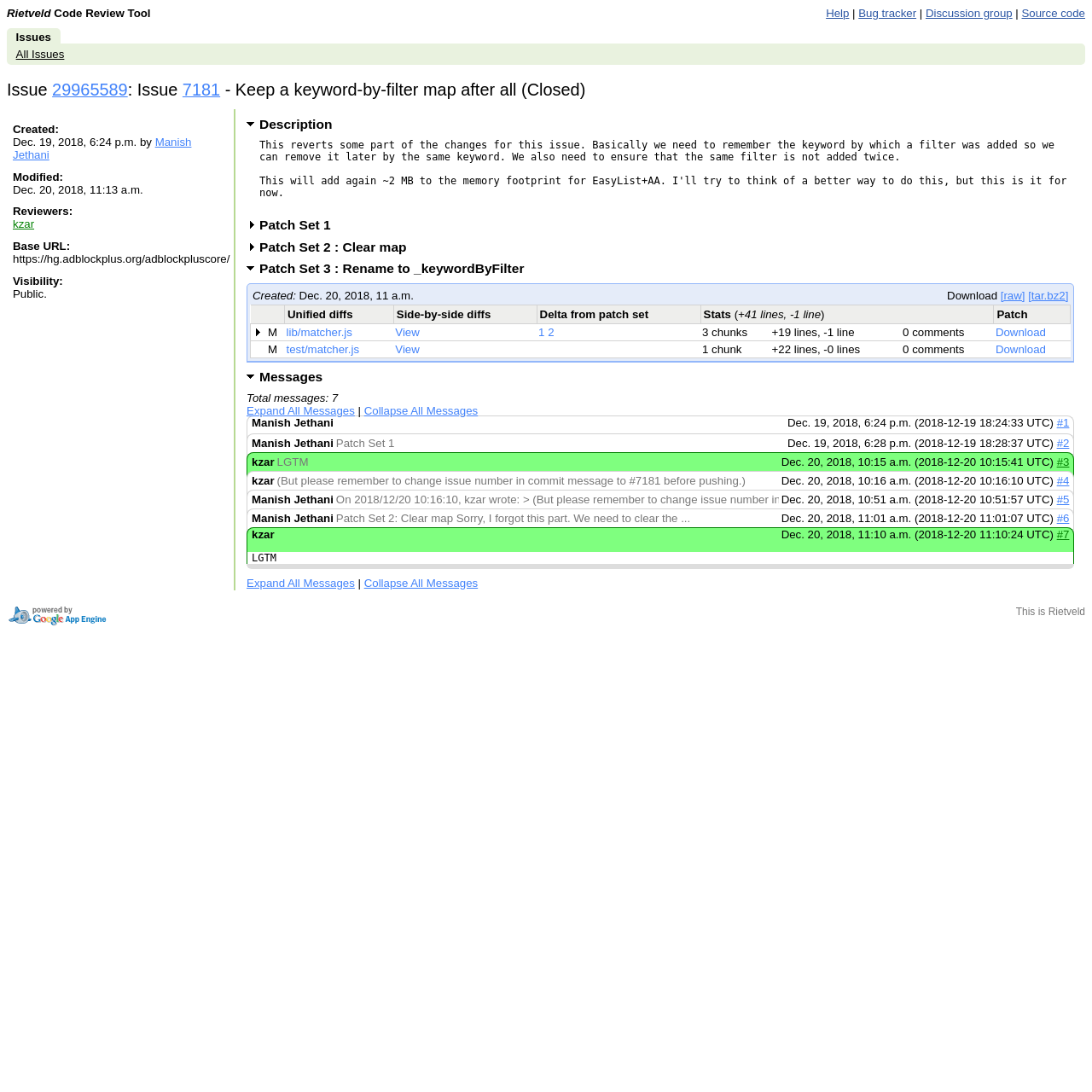Using the element description: "Bug tracker", determine the bounding box coordinates. The coordinates should be in the format [left, top, right, bottom], with values between 0 and 1.

[0.786, 0.006, 0.839, 0.018]